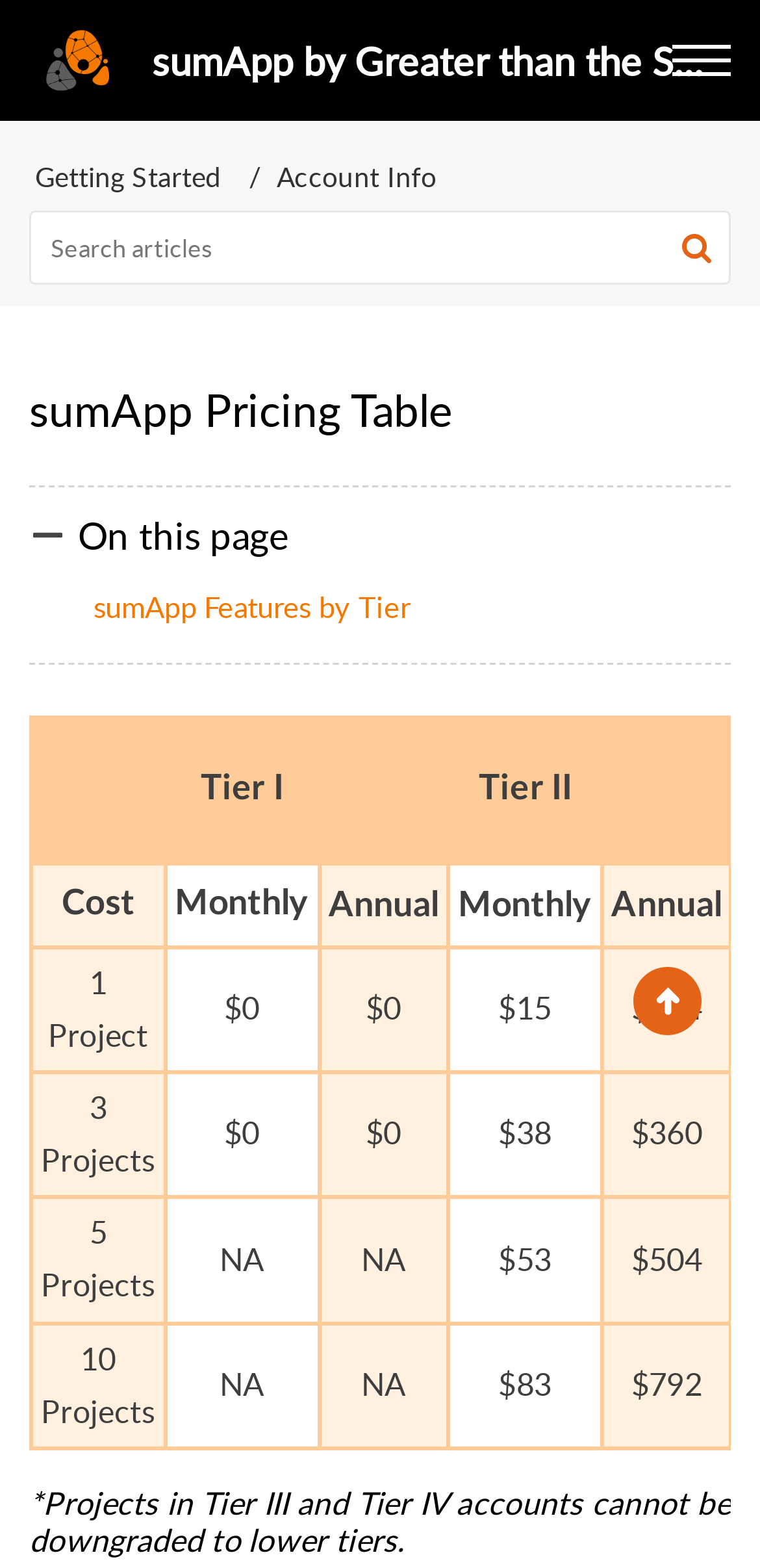Can projects in Tier III be downgraded to lower tiers?
Please answer using one word or phrase, based on the screenshot.

No